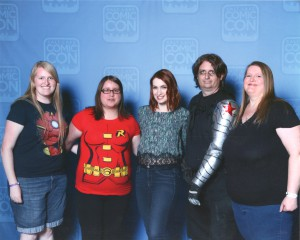What is the emblem on the prominent red shirt?
Please use the visual content to give a single word or phrase answer.

Robin